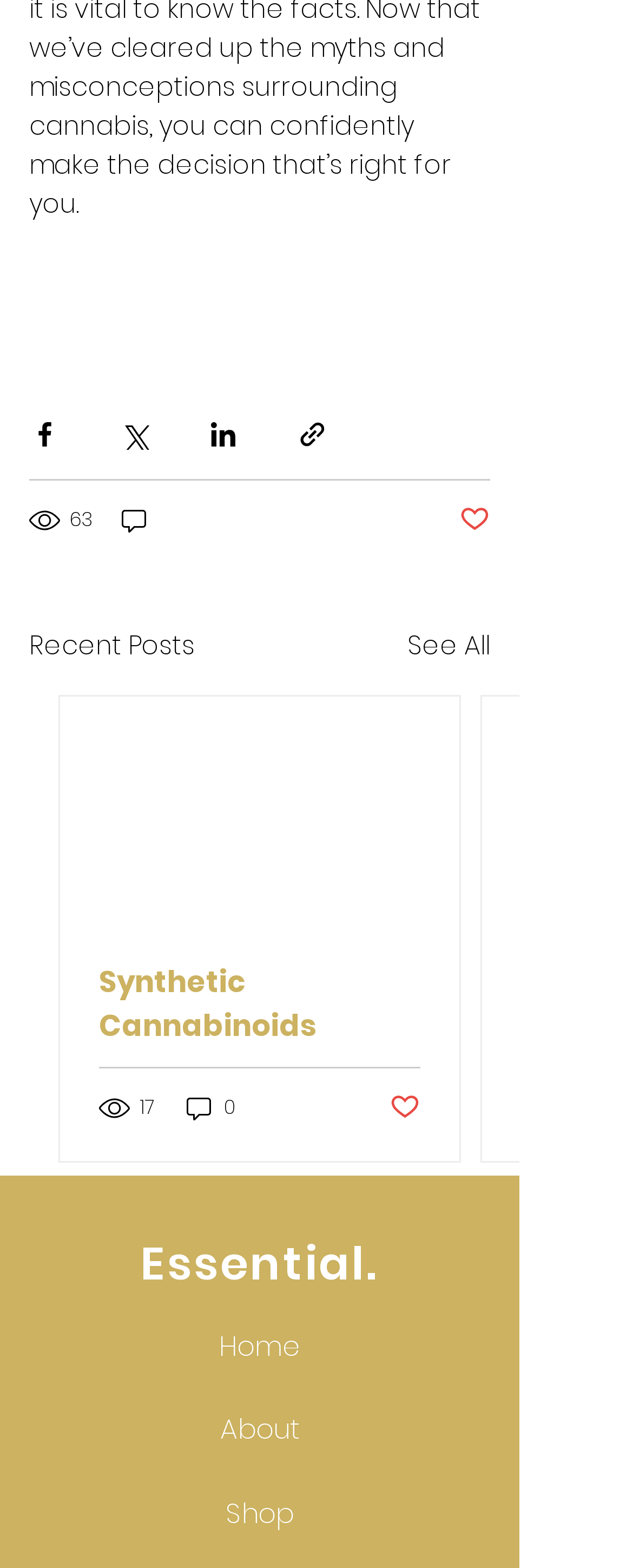Determine the bounding box coordinates for the HTML element mentioned in the following description: "43". The coordinates should be a list of four floats ranging from 0 to 1, represented as [left, top, right, bottom].

[0.823, 0.697, 0.928, 0.716]